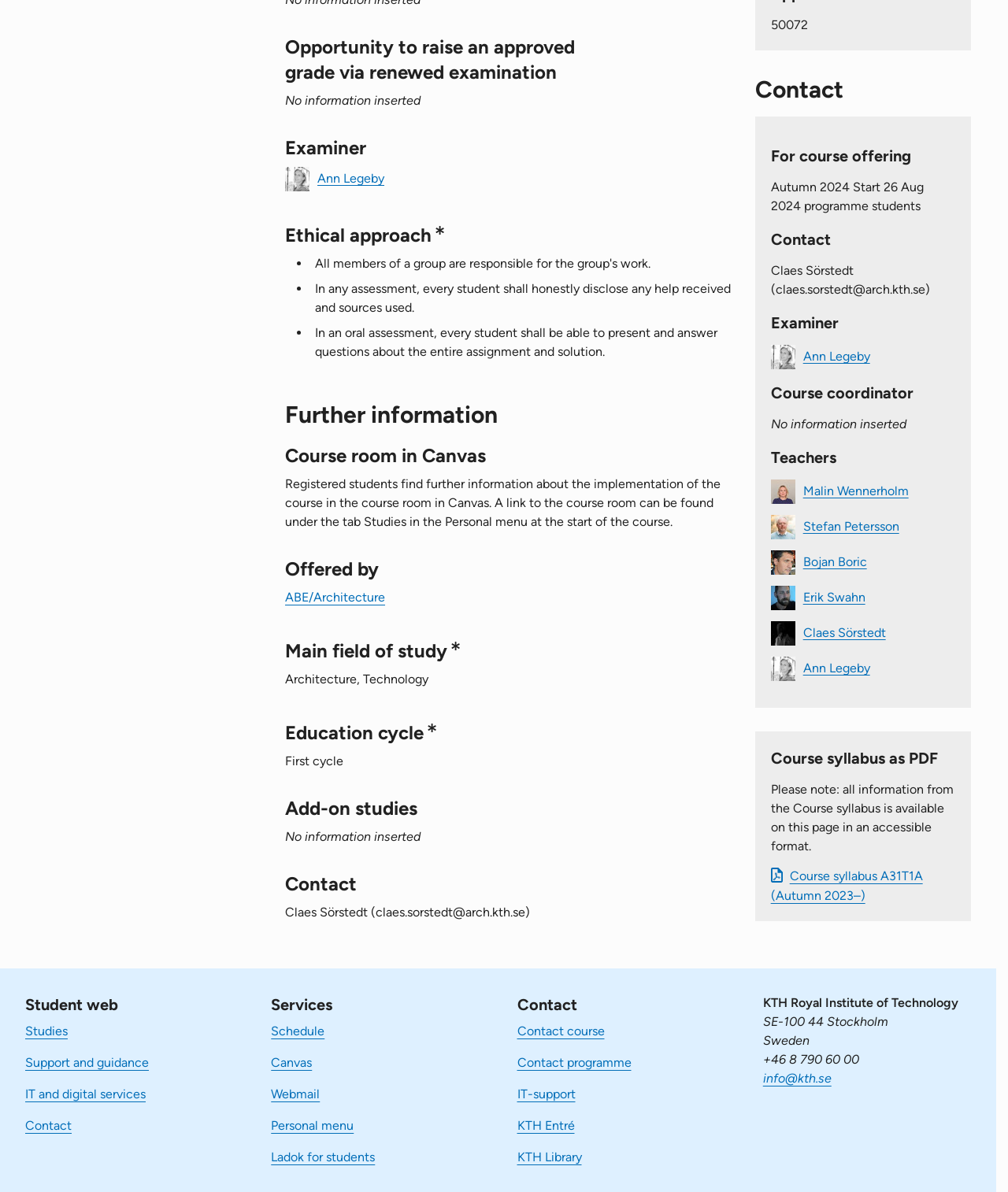Please provide a comprehensive answer to the question based on the screenshot: What is the education cycle for this course?

I found the answer by looking at the StaticText element with the text 'First cycle' which is located under the heading 'Education cycleRetrieved from course syllabus'.